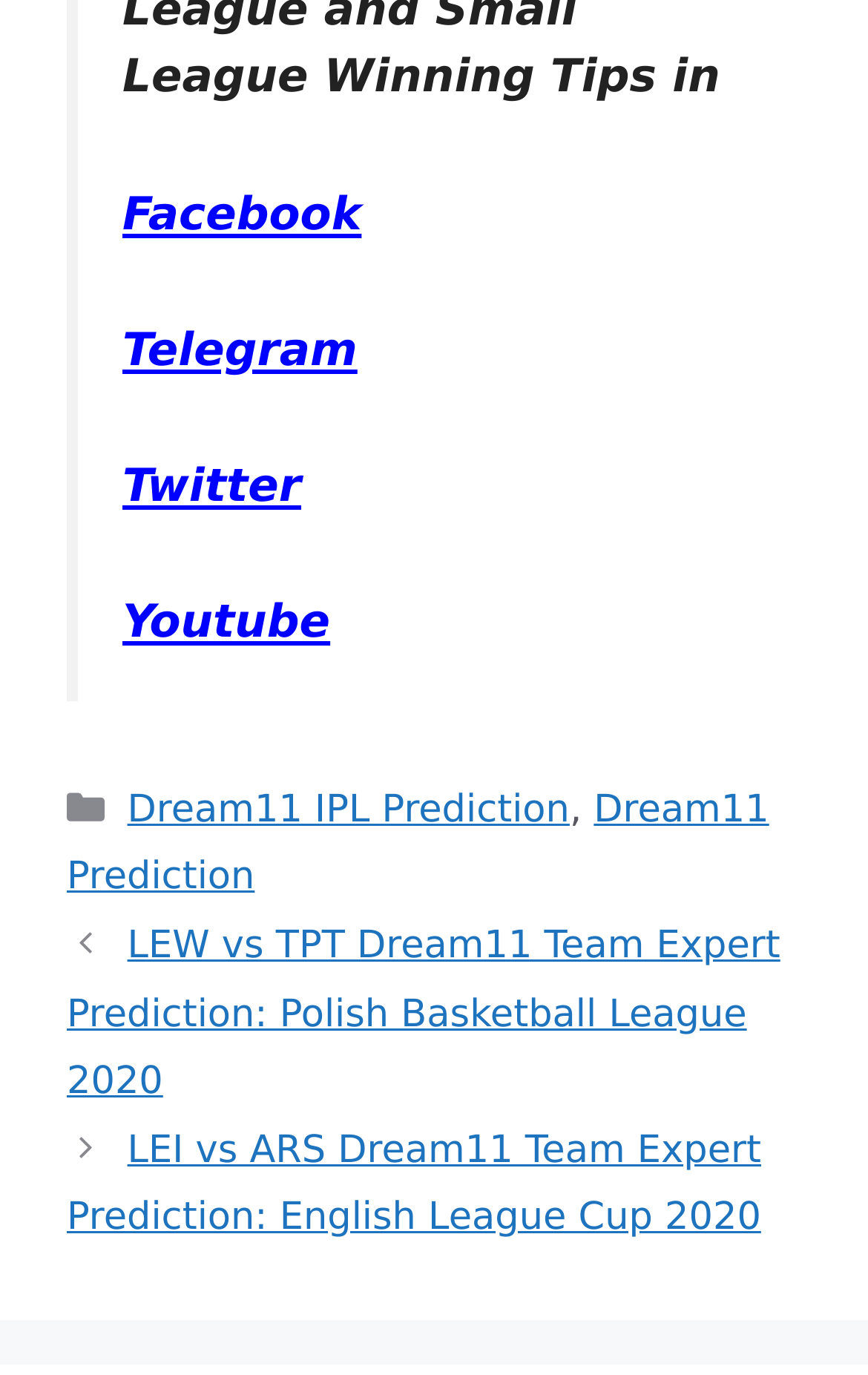Use a single word or phrase to answer the question: 
What is the category of the posts?

Dream11 Prediction